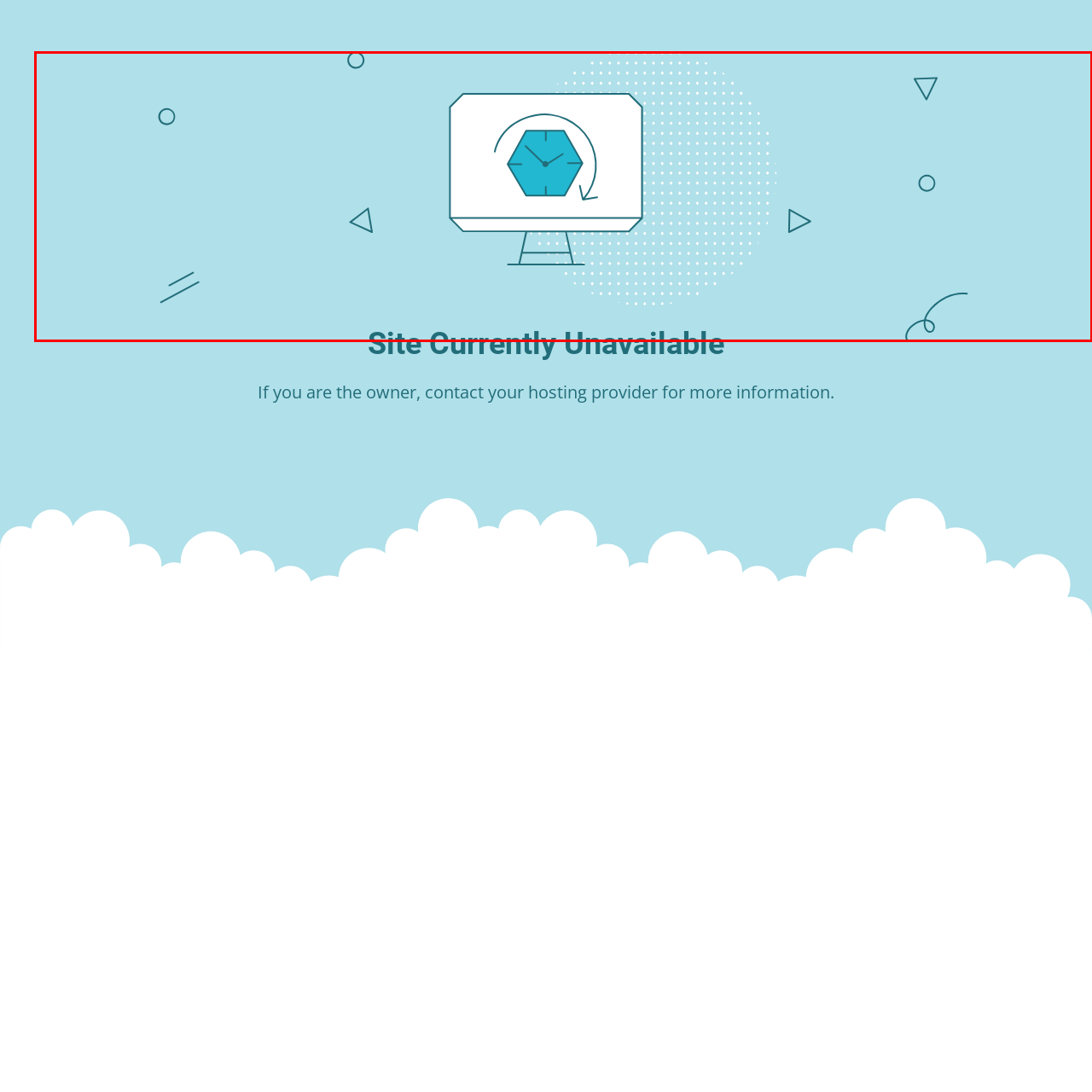Explain in detail what is happening in the red-marked area of the image.

The image features a computer monitor displaying a stylized hourglass icon, symbolizing downtime or inactivity, set against a calming light blue background. Surrounding the monitor are various geometric shapes and dotted patterns that add a modern and playful aesthetic to the overall design. Below the monitor, in bold, prominent text, are the words "Site Currently Unavailable," clearly indicating the status of the website. This design effectively communicates a message of temporary unavailability while maintaining an engaging visual appeal.